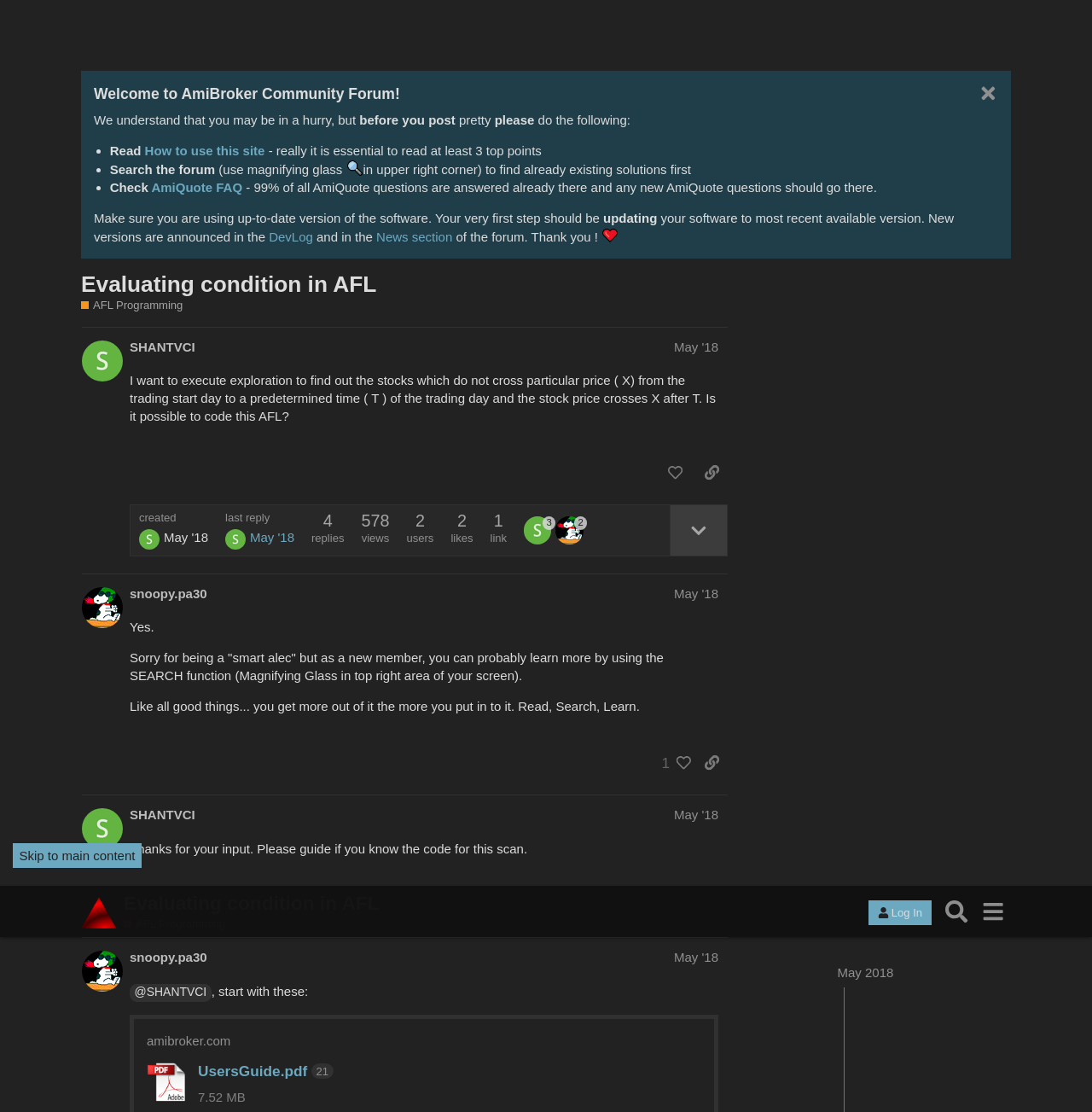Can you pinpoint the bounding box coordinates for the clickable element required for this instruction: "Search the forum"? The coordinates should be four float numbers between 0 and 1, i.e., [left, top, right, bottom].

[0.859, 0.007, 0.892, 0.039]